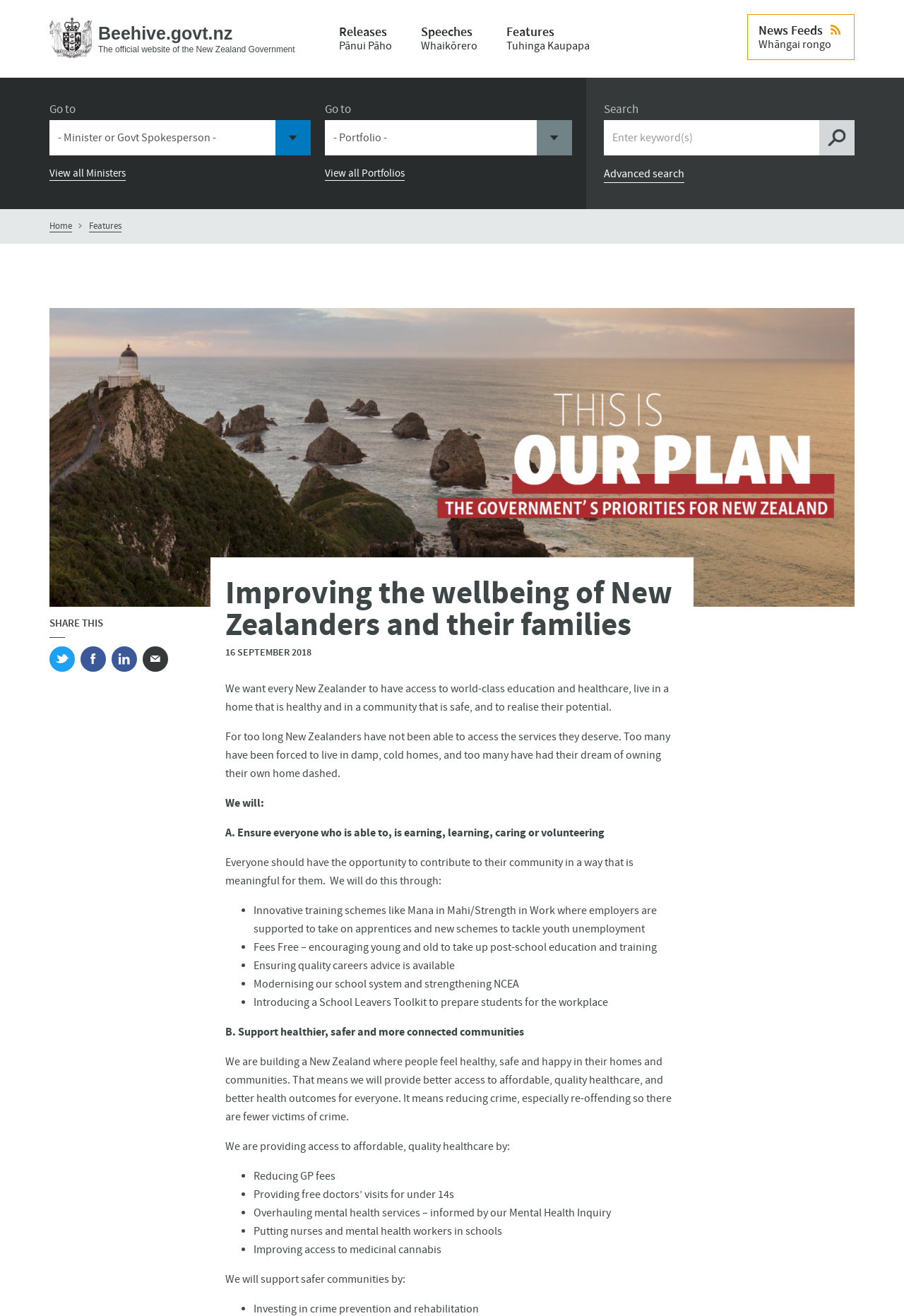Generate a thorough explanation of the webpage's elements.

The webpage is the official website of the New Zealand Government, titled "Improving the wellbeing of New Zealanders and their families | Beehive.govt.nz". At the top-left corner, there is a link to "Skip to main content". Next to it, there is a logo with the text "Home Beehive.govt.nz The official website of the New Zealand Government". 

Below the logo, there is a navigation menu with three links: "Releases Pānui Pāho", "Speeches Whaikōrero", and "Features Tuhinga Kaupapa". Each link has an emphasis on it. 

To the right of the navigation menu, there is another navigation section titled "News Feeds" with a link to "News Feeds Whāngai rongo". 

Below these navigation sections, there are two dropdown menus, one for "Ministers" and another for "Portfolios". 

On the right side of the page, there is a search bar with a button and an advanced search link below it. 

The main content of the page starts with a heading "Improving the wellbeing of New Zealanders and their families" followed by a time stamp "16 SEPTEMBER 2018". The content is divided into two sections: "We want every New Zealander to have access to world-class education and healthcare..." and "We will:". 

The first section describes the goal of the government to provide access to quality education and healthcare. The second section outlines the plans to achieve this goal, including ensuring everyone has the opportunity to contribute to their community, providing innovative training schemes, and modernizing the school system. 

The page also discusses supporting healthier, safer, and more connected communities by providing better access to affordable healthcare, reducing crime, and improving mental health services. 

At the bottom of the page, there are social media links to share the content on Twitter, Facebook, LinkedIn, and Email.